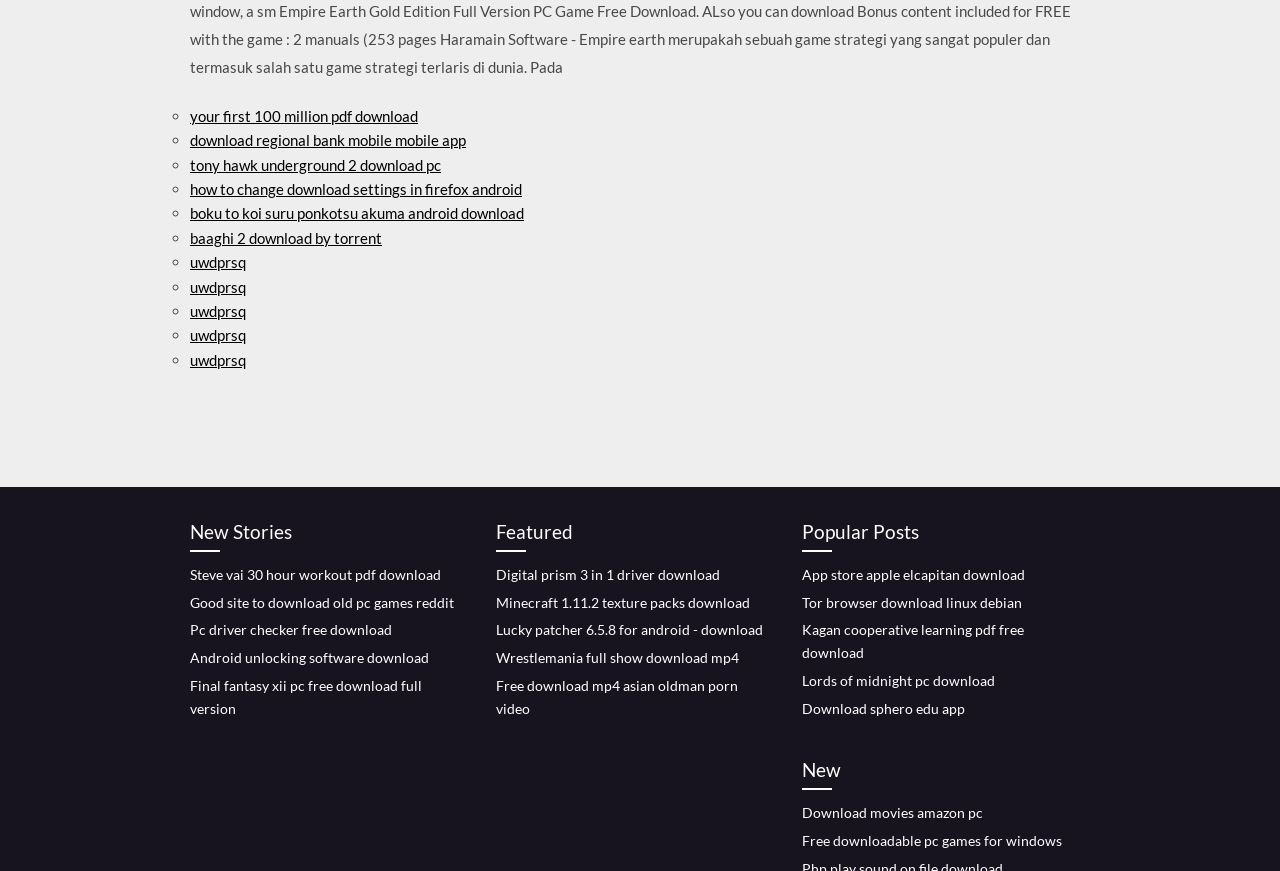Locate the bounding box coordinates of the element's region that should be clicked to carry out the following instruction: "download Steve vai 30 hour workout pdf". The coordinates need to be four float numbers between 0 and 1, i.e., [left, top, right, bottom].

[0.148, 0.65, 0.345, 0.669]